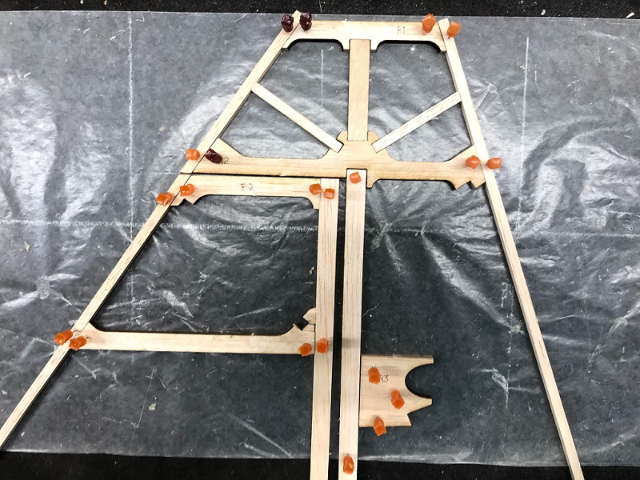Use a single word or phrase to answer the question: 
What is the purpose of the protective sheet?

To protect the components